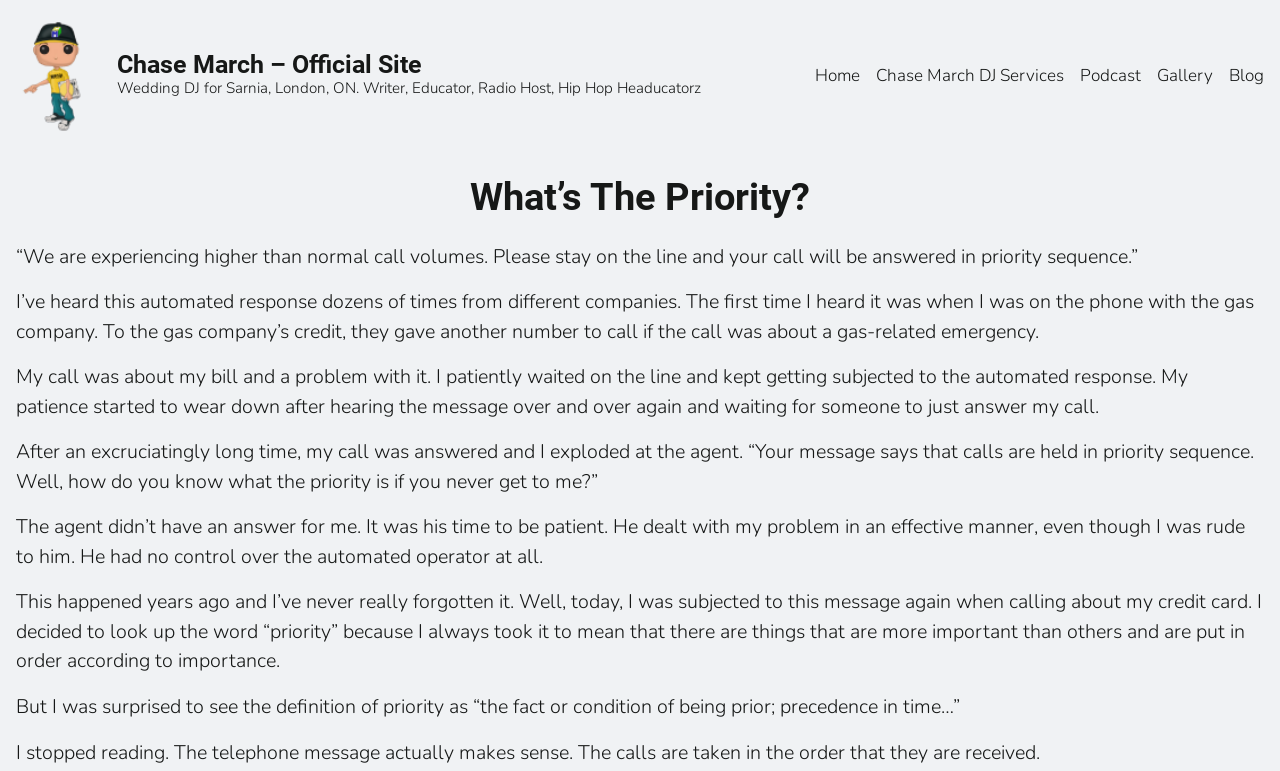Provide a thorough description of the webpage you see.

The webpage is the official site of Chase March, a wedding DJ, writer, educator, radio host, and hip-hop headucator. At the top left, there is a link and an image with the same text "Chase March – Official Site". Below this, there is a heading with the same text. 

To the right of the heading, there is a paragraph of text describing Chase March's services and profession. 

On the top right, there is a navigation menu with five links: "Home", "Chase March DJ Services", "Podcast", "Gallery", and "Blog". 

Below the navigation menu, there is a heading "What’s The Priority?" followed by a series of paragraphs of text. The text appears to be a personal anecdote about the author's experience with automated phone responses and the concept of priority. The text is divided into multiple paragraphs, each with a few sentences. The paragraphs are arranged vertically, with the first paragraph starting from the top left and the subsequent paragraphs following below it.